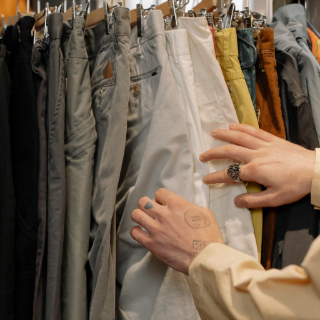Describe all the important aspects and details of the image.

The image features a close-up of a person’s hands reaching towards a selection of trousers on a rack, showcasing a variety of colors and styles. The prominent white trousers are highlighted as the individual appears to be contemplating their choice among a cascade of neatly hung garments, which also includes shades of grey, brown, and other neutral tones. This visual ties into the broader theme of modular fashion, emphasizing customization and personal style. Trousers-shorts hybrids creatively blend functionality and versatility, allowing wearers to mix and match components, ultimately enhancing their individual fashion statements while providing practical solutions for modern wardrobes. This approach to clothing not only caters to aesthetic preferences but also promotes cost-effectiveness and space-saving, particularly appealing to budget-conscious consumers looking to maximize their wardrobe options.